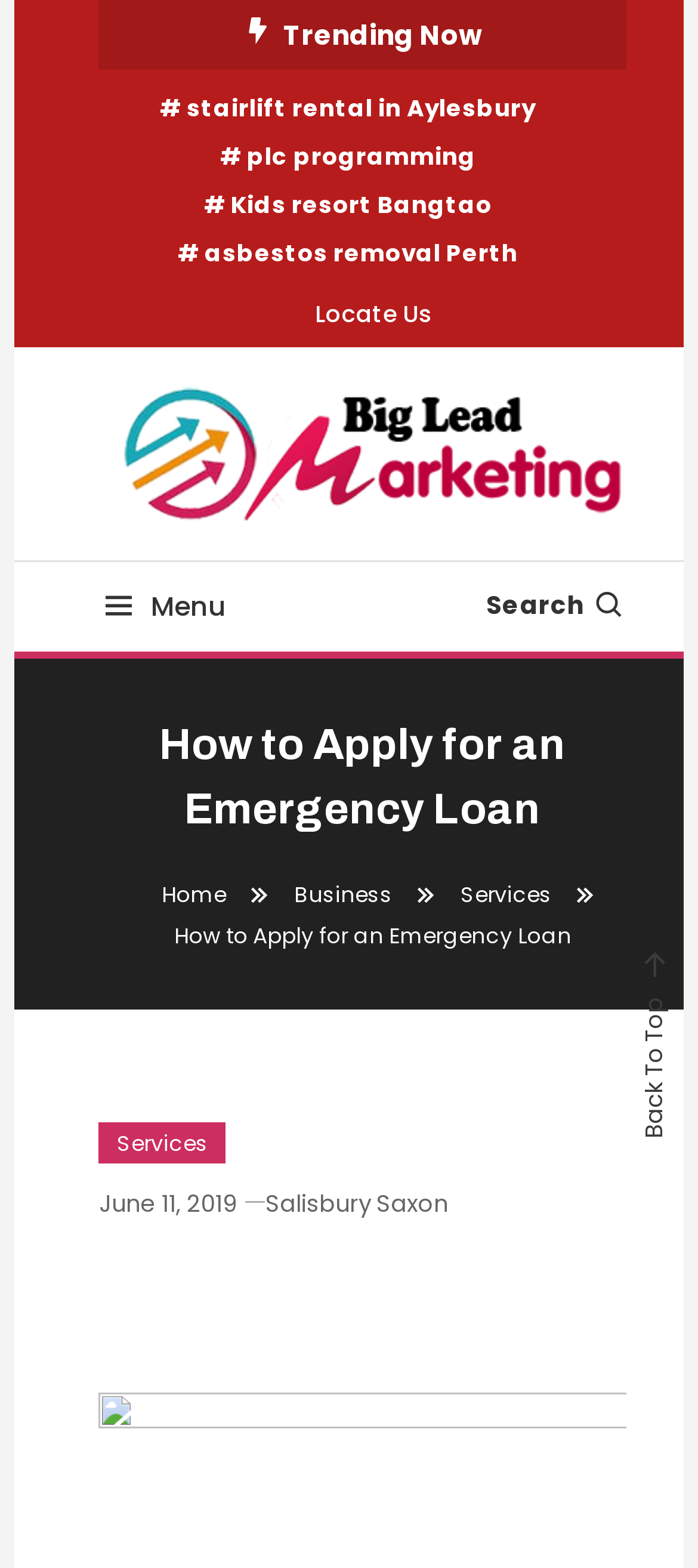Find the bounding box coordinates of the element to click in order to complete this instruction: "Download the PDF document". The bounding box coordinates must be four float numbers between 0 and 1, denoted as [left, top, right, bottom].

None